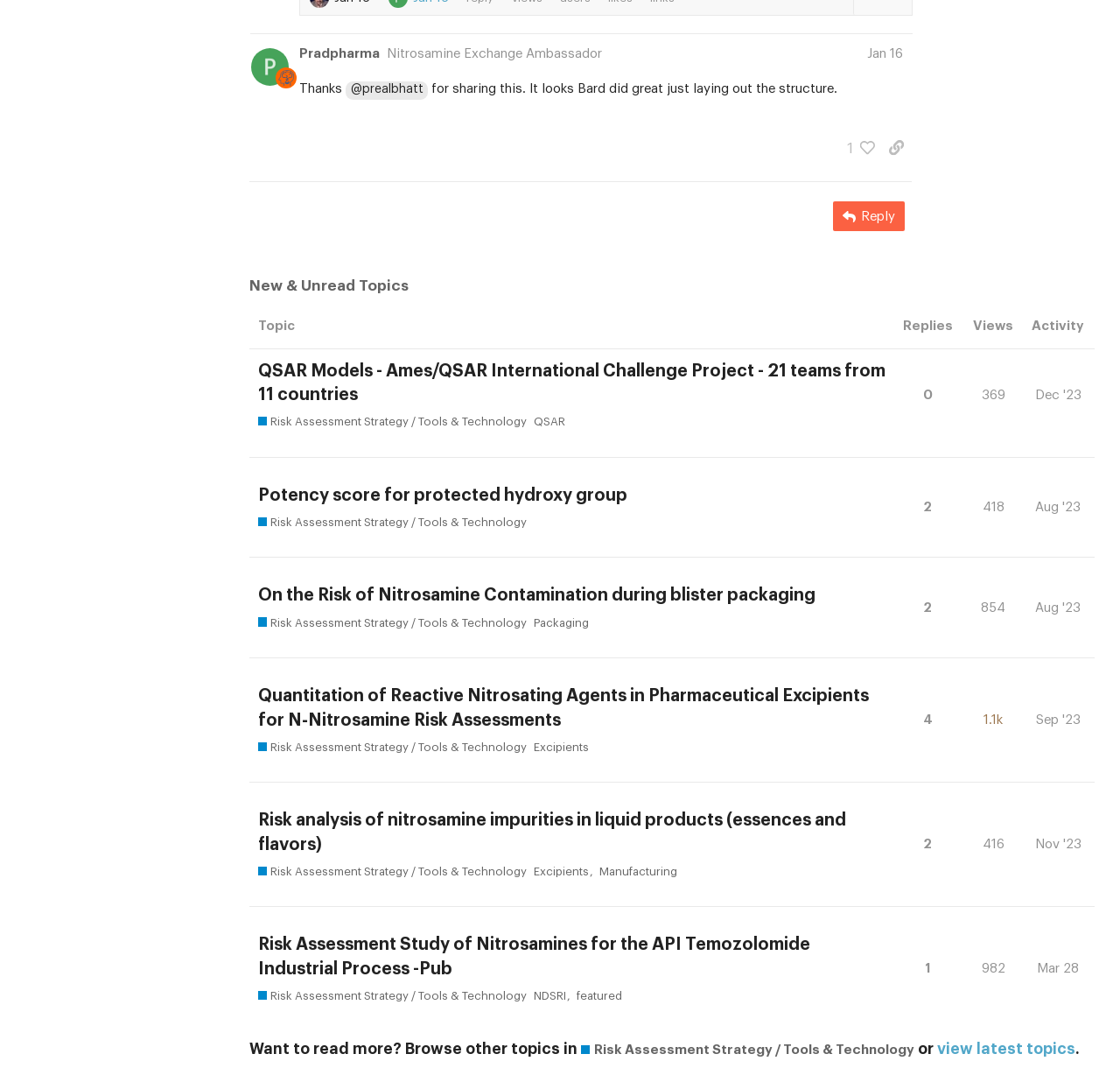Respond to the question below with a single word or phrase:
How many people liked the post?

1 person